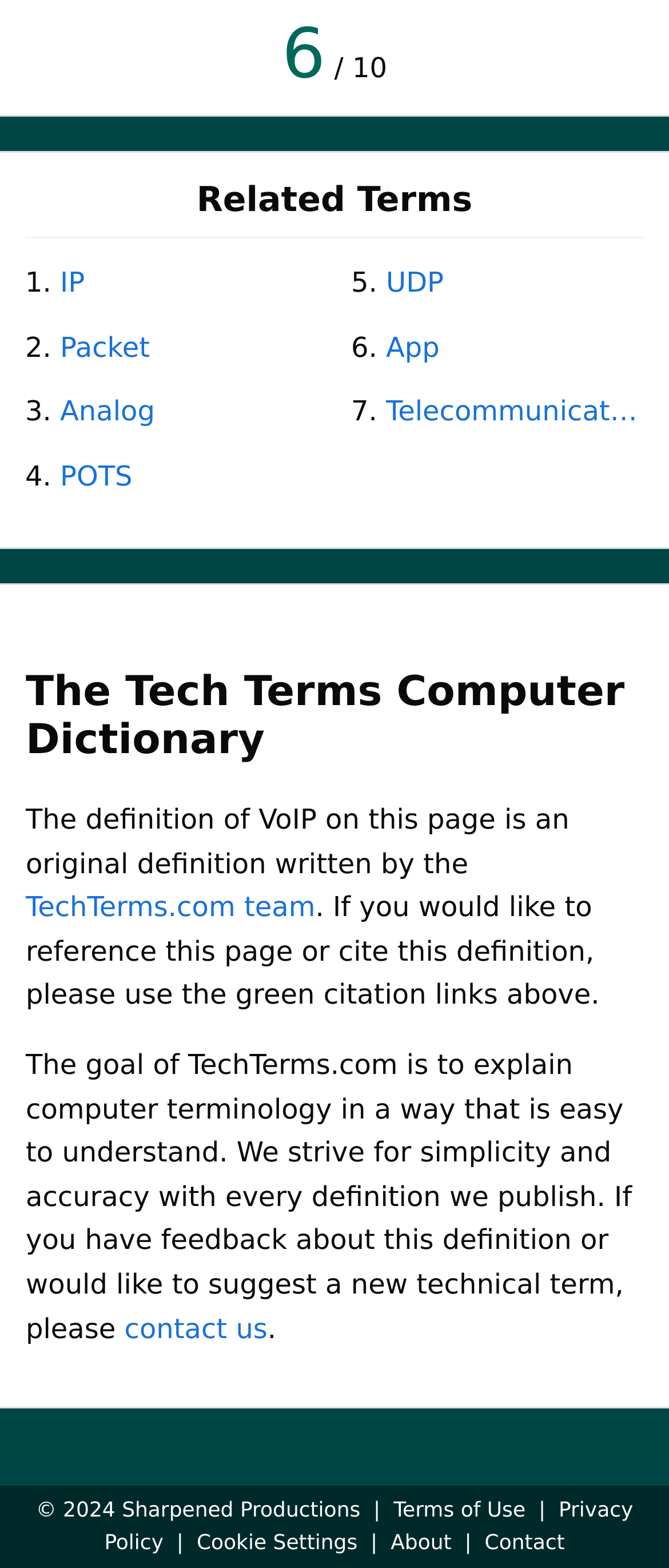Locate the bounding box coordinates of the element you need to click to accomplish the task described by this instruction: "Click on the link to learn about IP".

[0.09, 0.169, 0.474, 0.193]